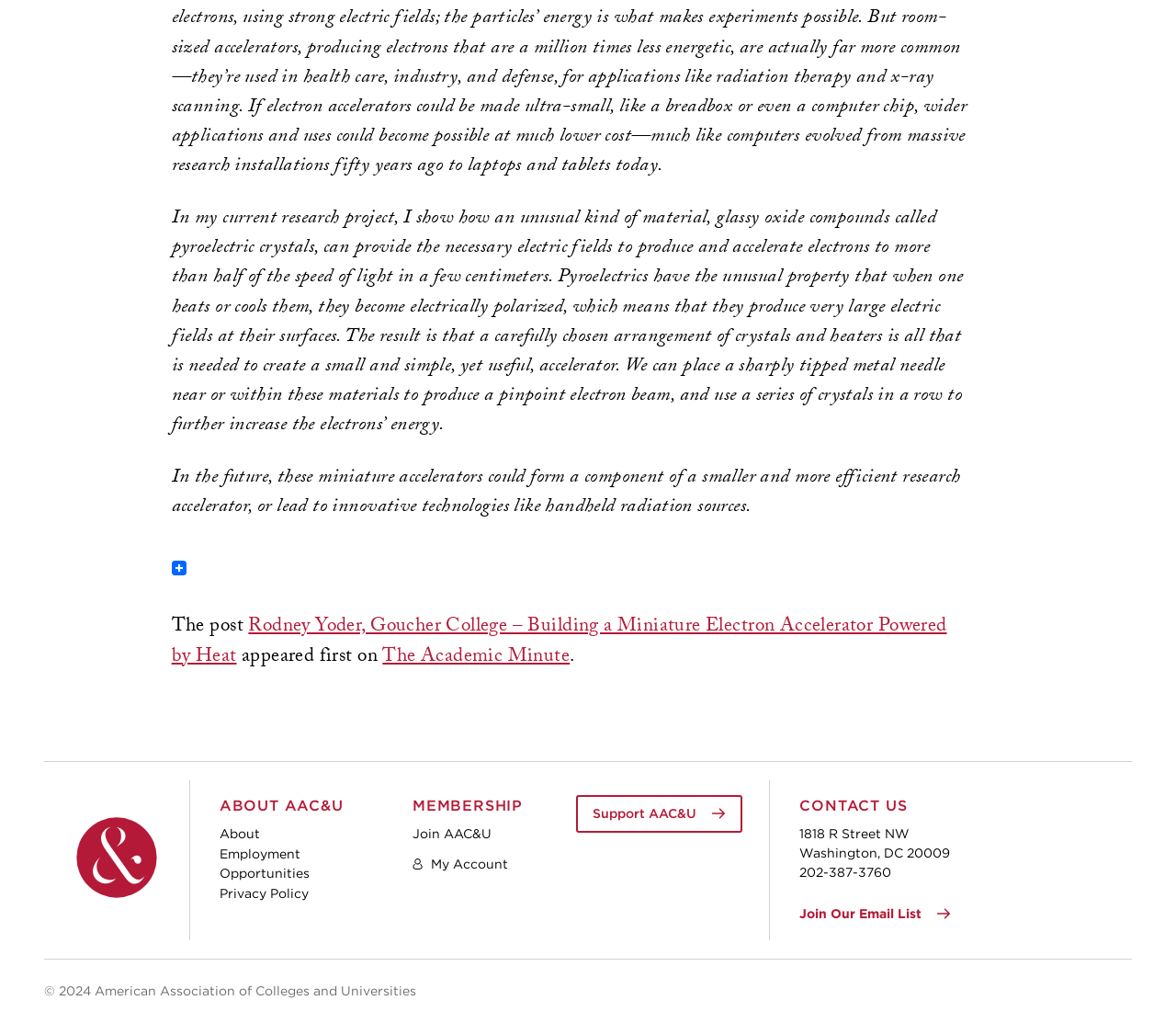Locate the bounding box coordinates of the clickable region necessary to complete the following instruction: "Read about AAC&U". Provide the coordinates in the format of four float numbers between 0 and 1, i.e., [left, top, right, bottom].

[0.187, 0.779, 0.292, 0.796]